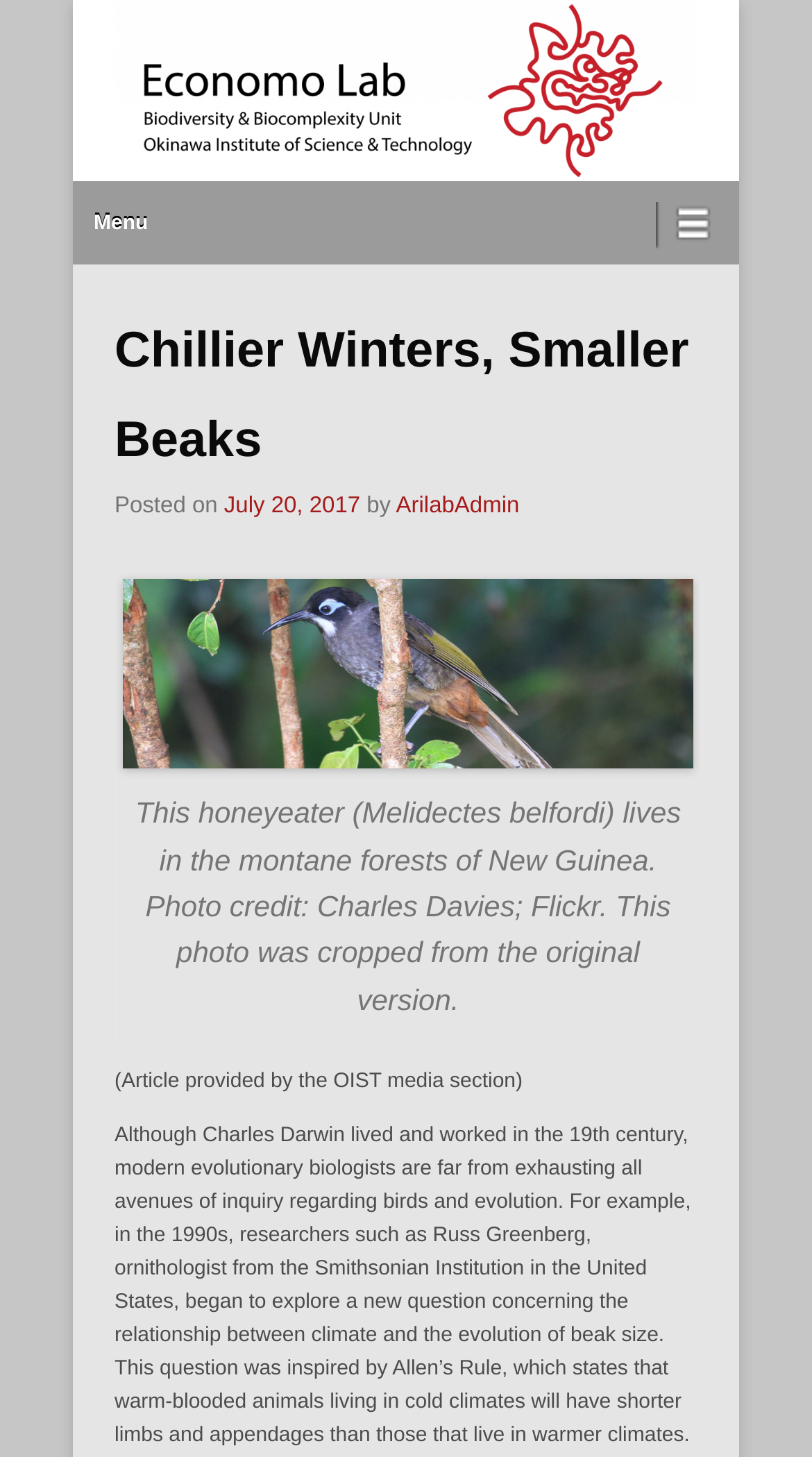Locate the bounding box of the UI element described by: "July 20, 2017" in the given webpage screenshot.

[0.276, 0.338, 0.444, 0.355]